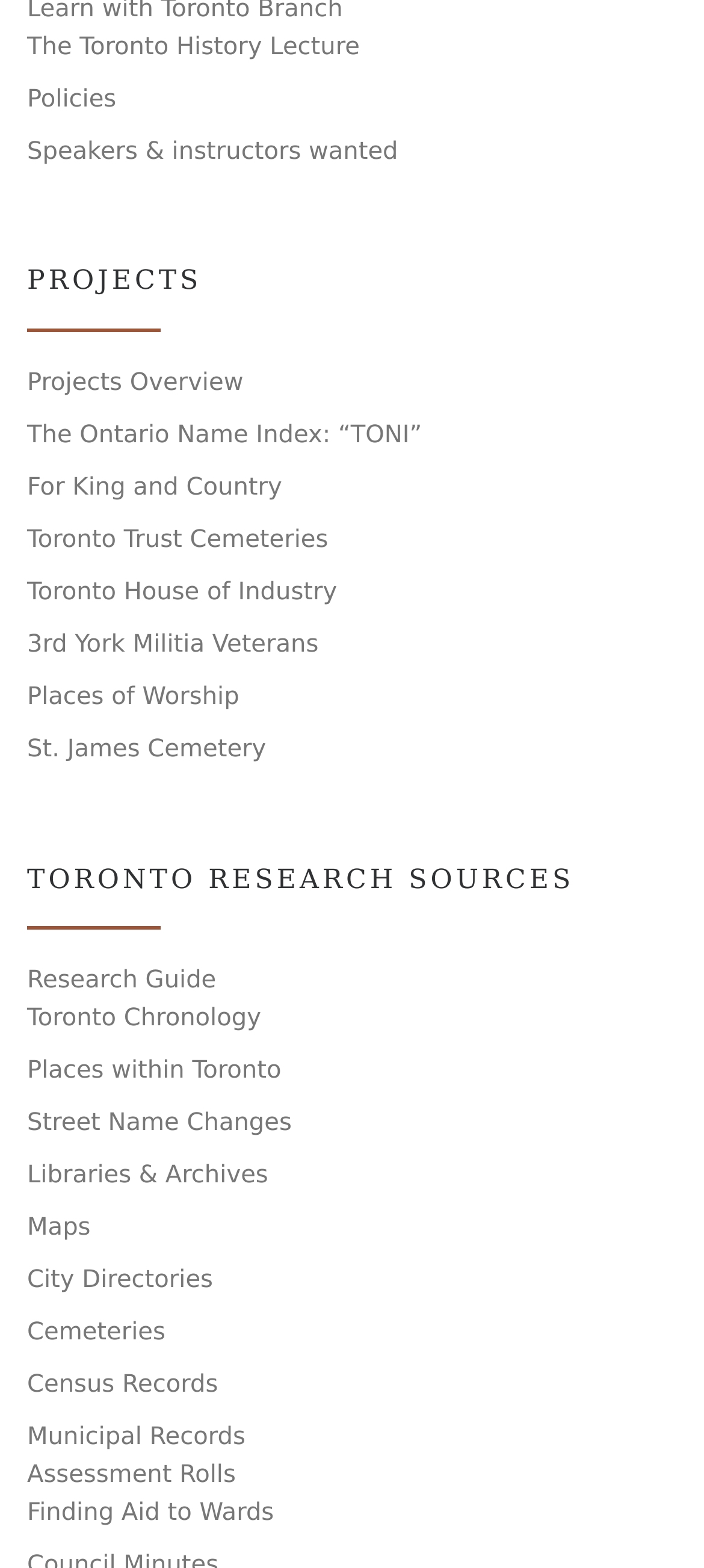Find the bounding box coordinates of the clickable region needed to perform the following instruction: "Access Research Guide". The coordinates should be provided as four float numbers between 0 and 1, i.e., [left, top, right, bottom].

[0.038, 0.615, 0.307, 0.638]